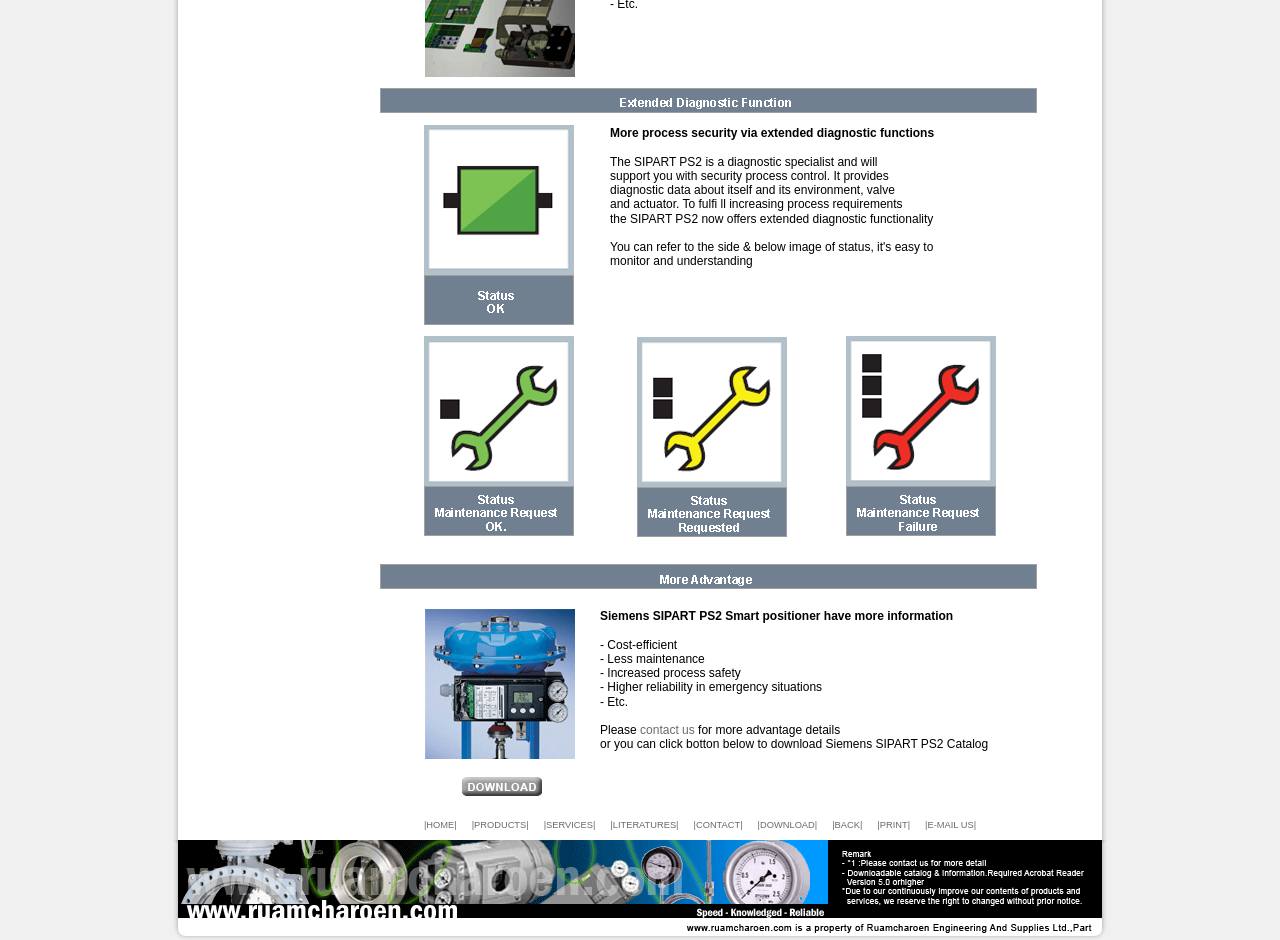Provide a one-word or short-phrase response to the question:
What is the name of the diagnostic specialist?

SIPART PS2